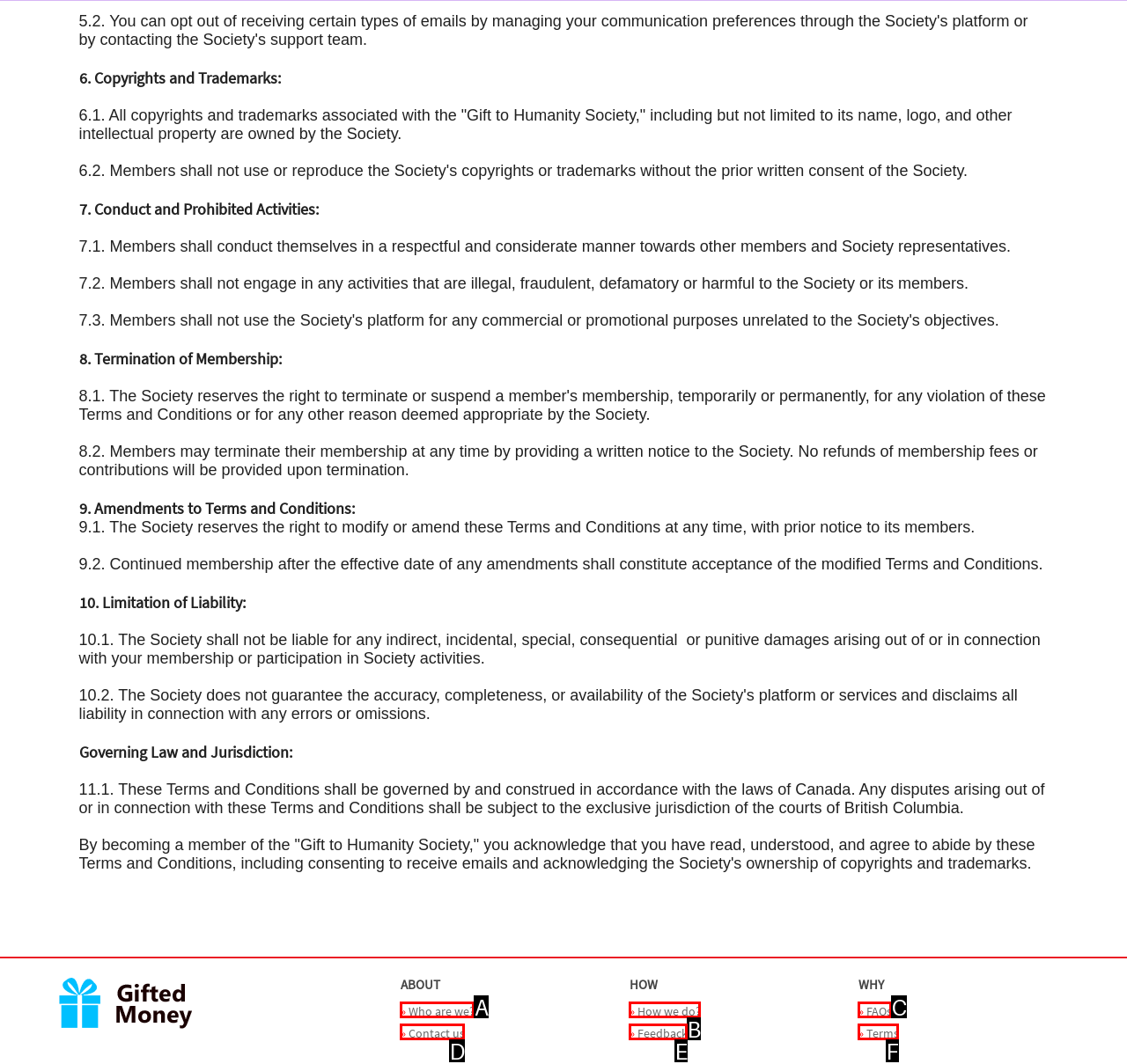Identify the HTML element that best matches the description: » Feedback. Provide your answer by selecting the corresponding letter from the given options.

E